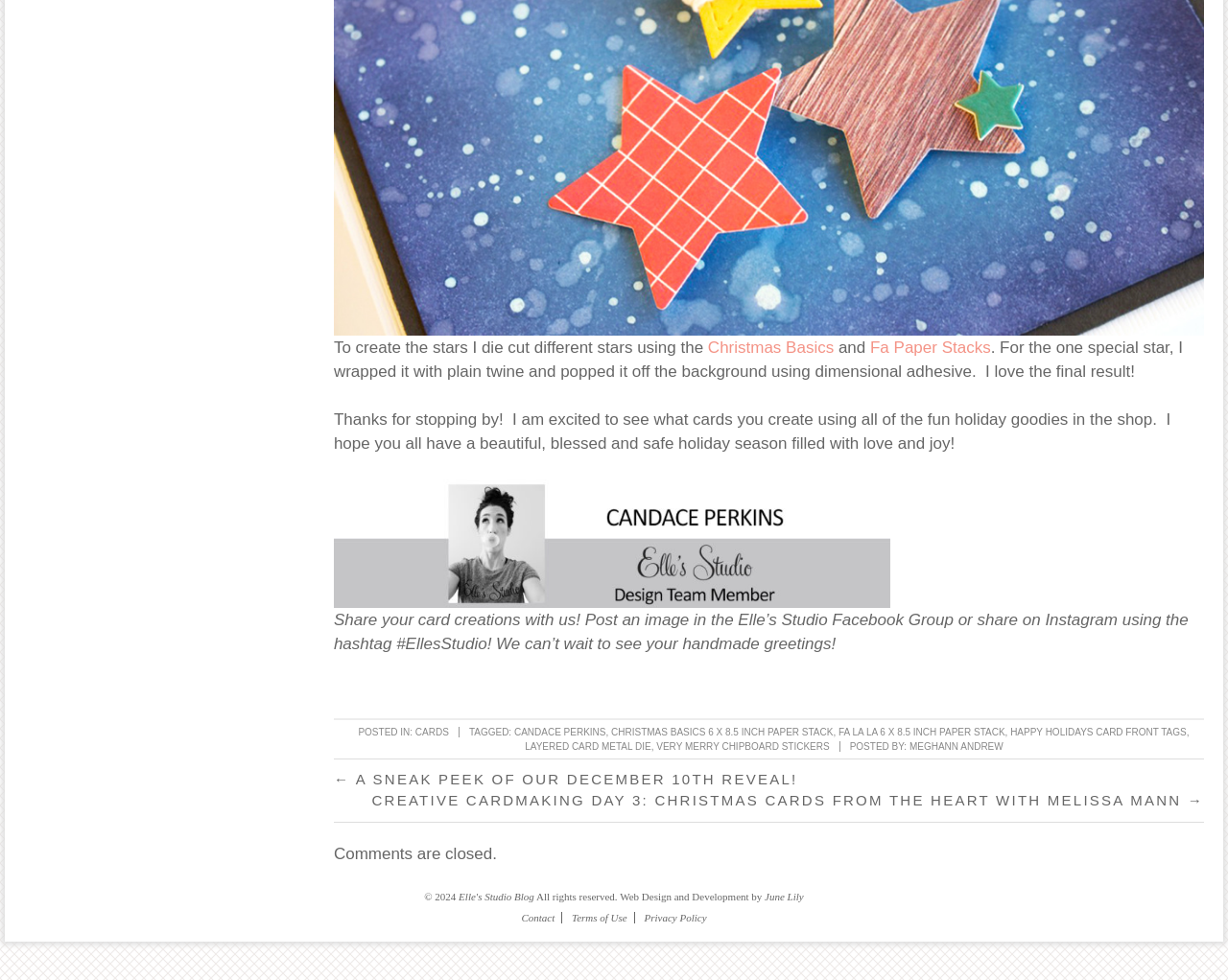Please specify the bounding box coordinates in the format (top-left x, top-left y, bottom-right x, bottom-right y), with values ranging from 0 to 1. Identify the bounding box for the UI component described as follows: Fa Paper Stacks

[0.709, 0.345, 0.807, 0.364]